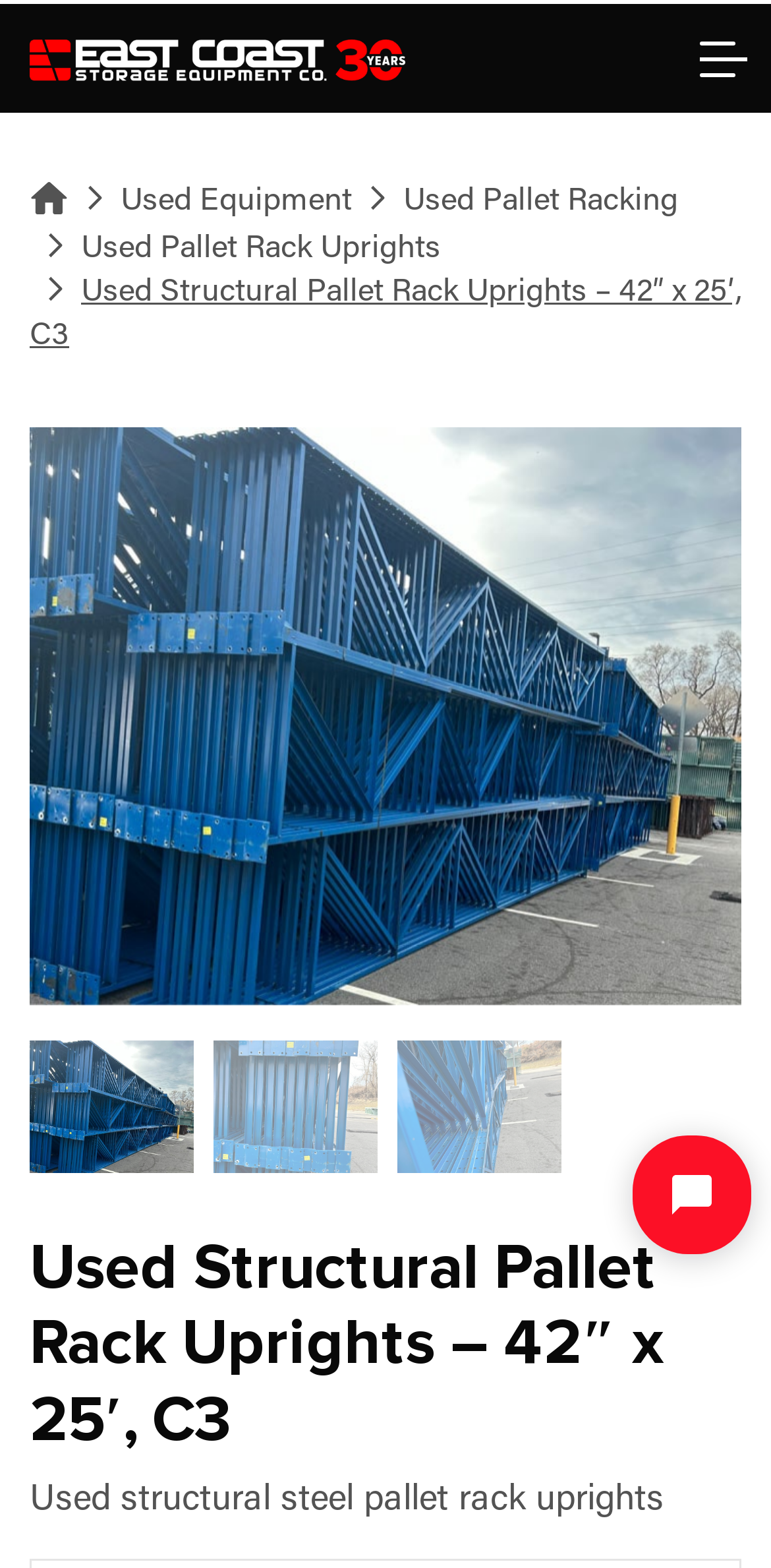Generate a thorough description of the webpage.

The webpage is about used structural pallet rack uprights, specifically measuring 42" in depth and 25' in height with a blue paint finish. At the top left corner, there is a logo image with a corresponding link. Next to it, there is a navigation menu with links to "Home", "Used Equipment", "Used Pallet Racking", and "Used Pallet Rack Uprights". 

Below the navigation menu, there is a heading that repeats the title of the page. Underneath the heading, there is a large section that takes up most of the page, which is likely the main content area. 

At the top right corner, there is a mobile menu button. The page also has a breadcrumb navigation section at the top, which indicates the current page's position in the website's hierarchy. 

At the very bottom of the page, there is a brief summary of the product, stating that the used structural steel pallet rack uprights are in good condition.